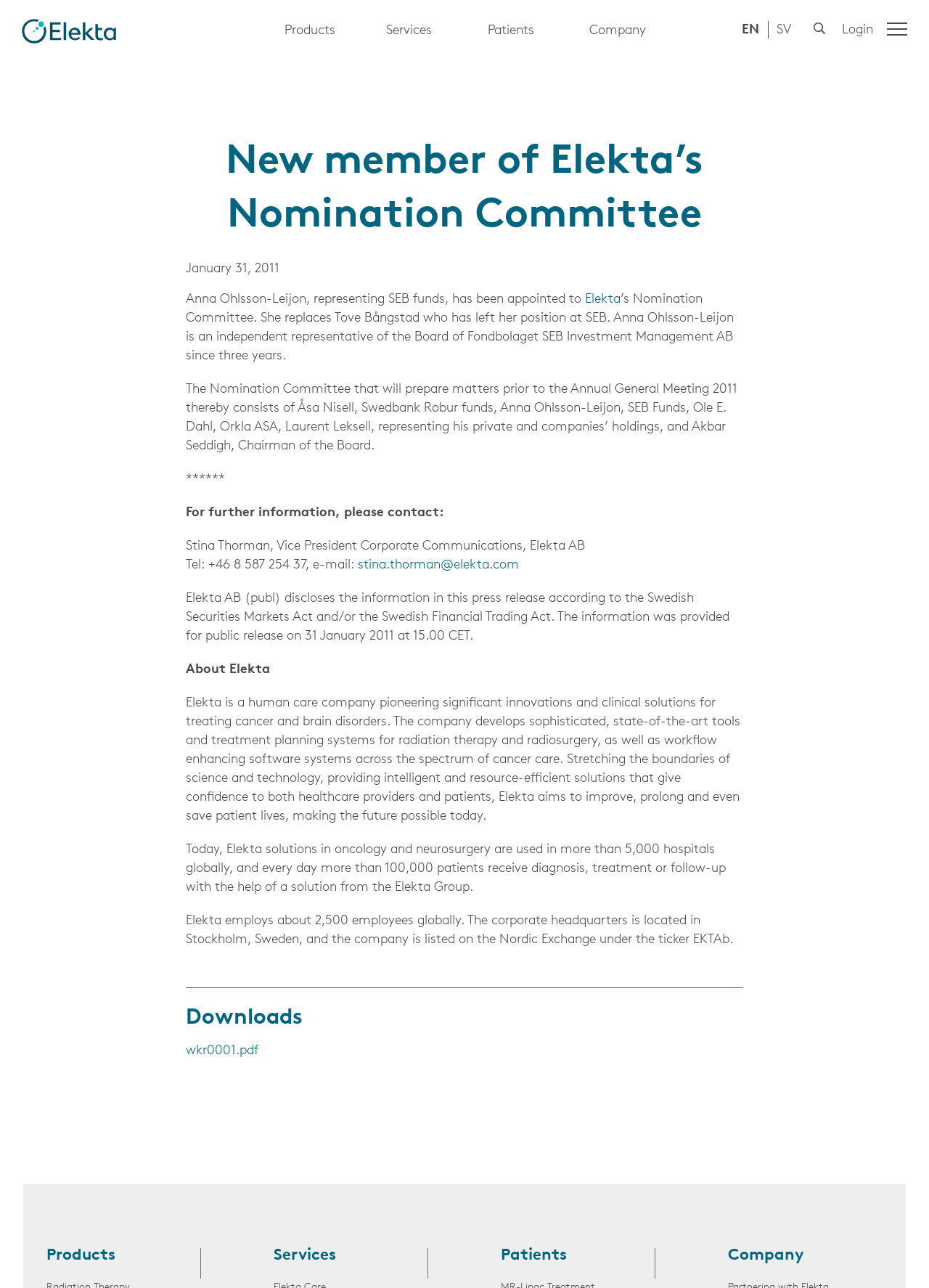What is the ticker symbol of Elekta on the Nordic Exchange?
Please interpret the details in the image and answer the question thoroughly.

The answer can be found in the text 'The company is listed on the Nordic Exchange under the ticker EKTAb.' which indicates that the ticker symbol of Elekta on the Nordic Exchange is EKTAb.